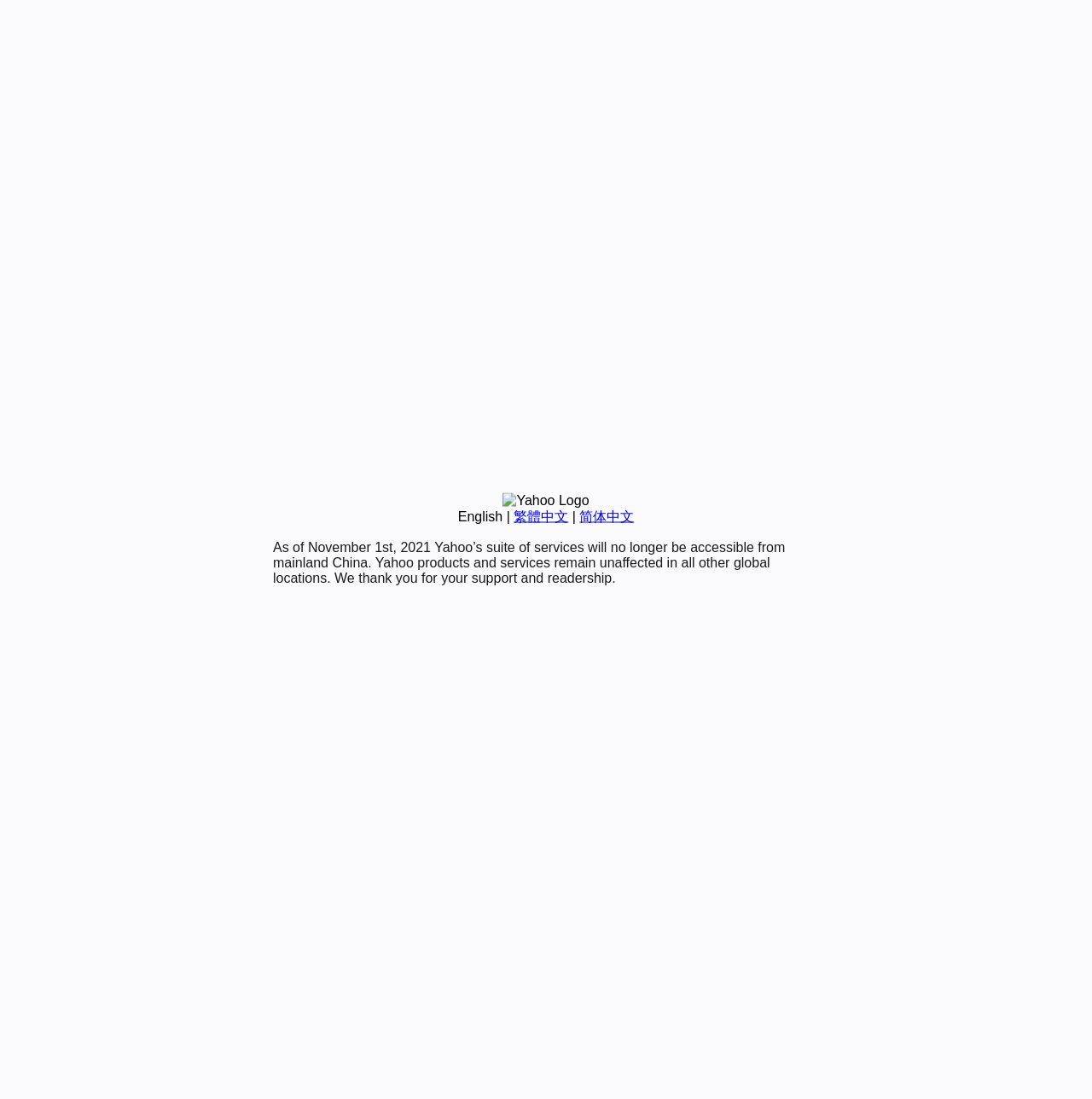Extract the bounding box coordinates of the UI element described: "name="s" placeholder="Search"". Provide the coordinates in the format [left, top, right, bottom] with values ranging from 0 to 1.

None